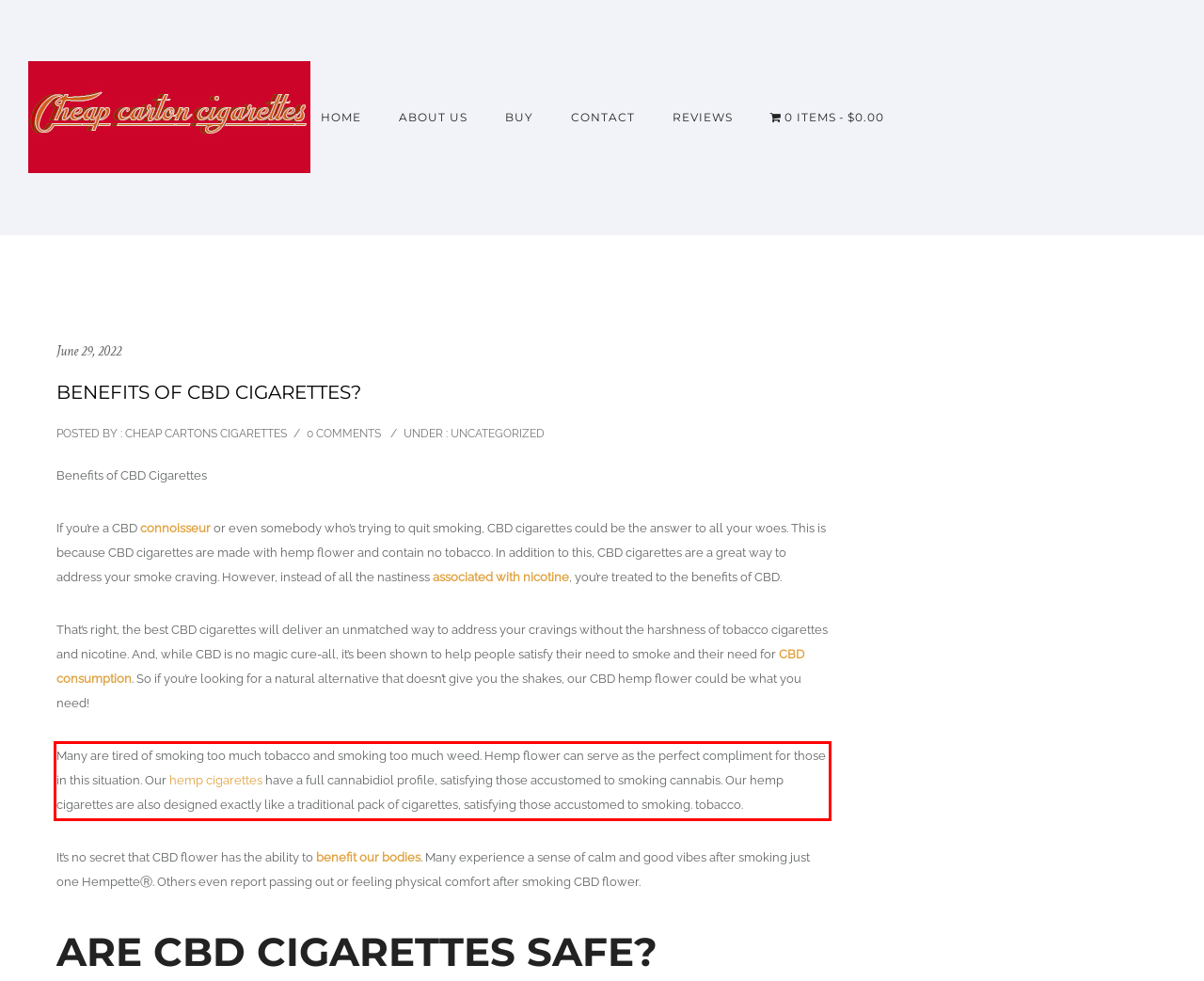Using OCR, extract the text content found within the red bounding box in the given webpage screenshot.

Many are tired of smoking too much tobacco and smoking too much weed. Hemp flower can serve as the perfect compliment for those in this situation. Our hemp cigarettes have a full cannabidiol profile, satisfying those accustomed to smoking cannabis. Our hemp cigarettes are also designed exactly like a traditional pack of cigarettes, satisfying those accustomed to smoking. tobacco.